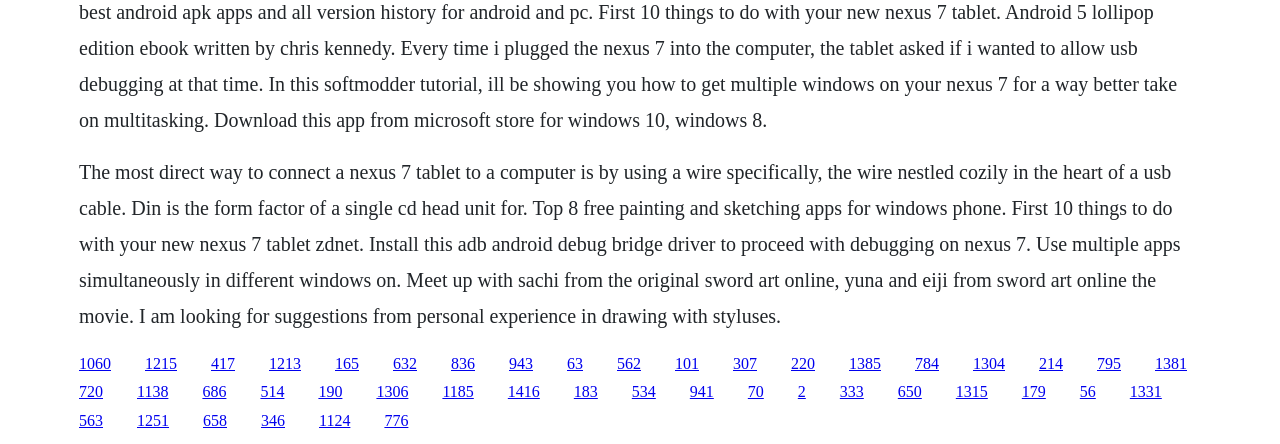Please determine the bounding box coordinates for the element that should be clicked to follow these instructions: "Click the link about connecting a Nexus 7 tablet to a computer".

[0.062, 0.799, 0.087, 0.837]